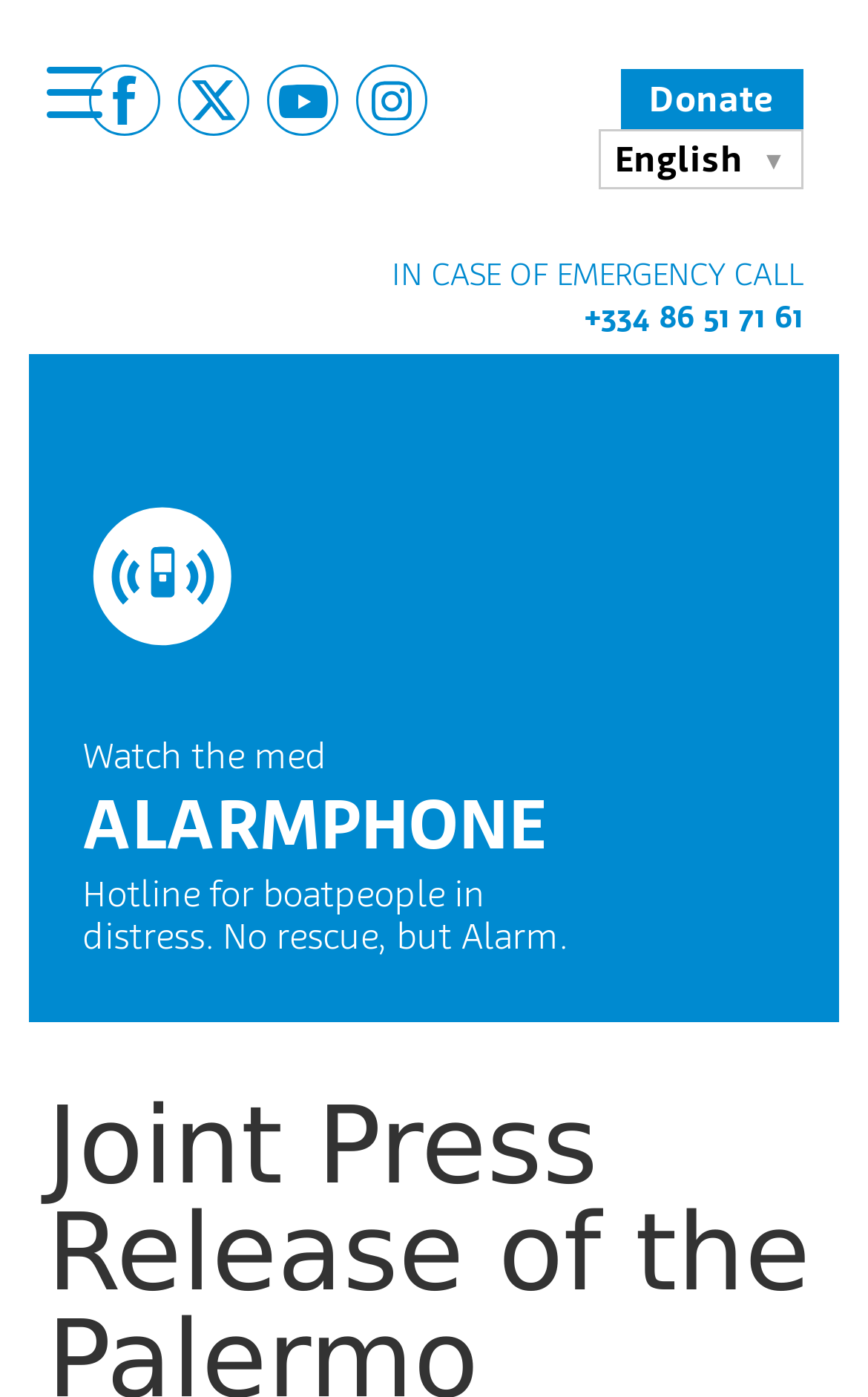What is the principal heading displayed on the webpage?

Joint Press Release of the Palermo Charter Platform Process